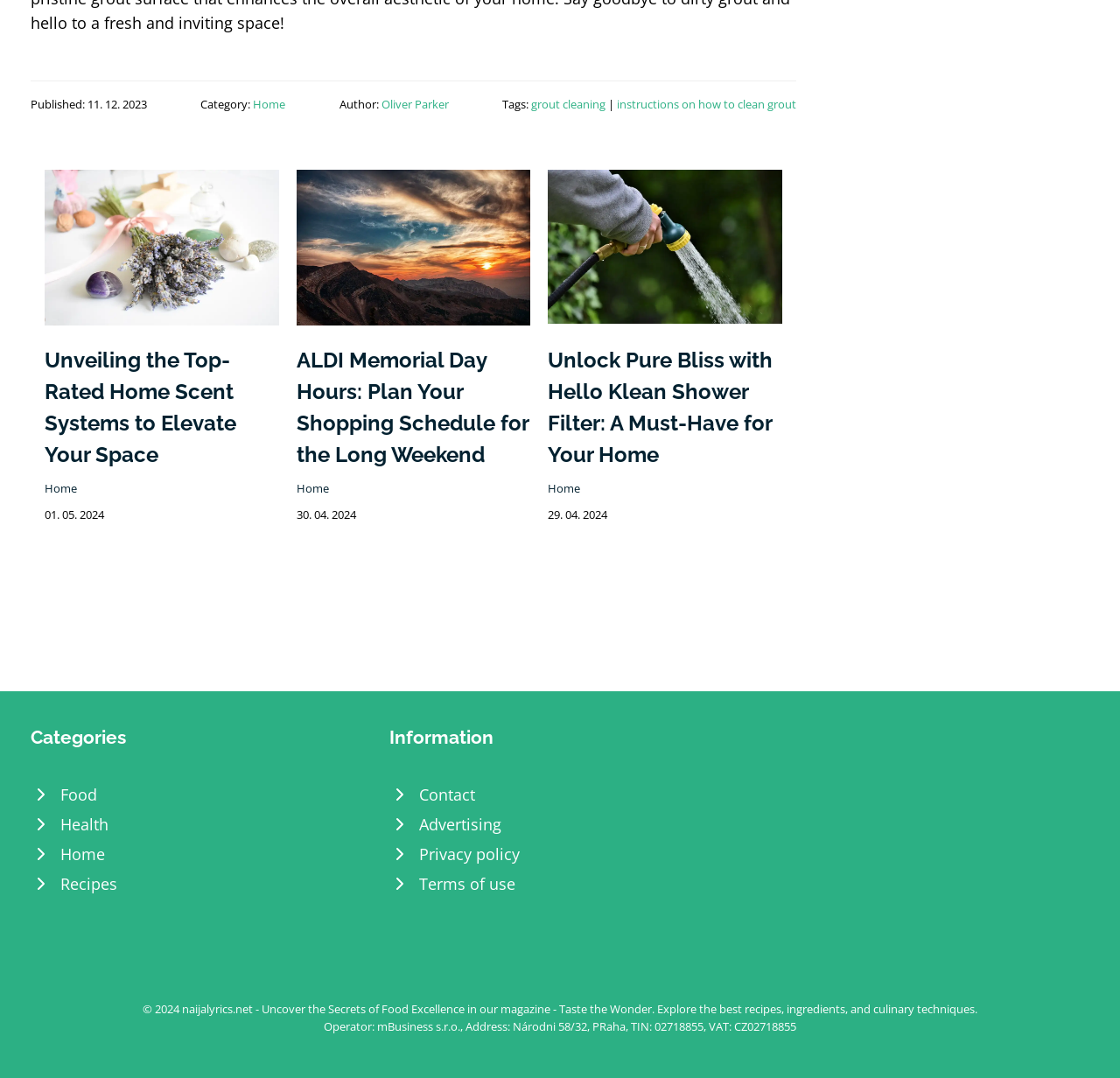Identify the bounding box coordinates for the element you need to click to achieve the following task: "Explore the 'Categories' section". Provide the bounding box coordinates as four float numbers between 0 and 1, in the form [left, top, right, bottom].

[0.027, 0.67, 0.332, 0.697]